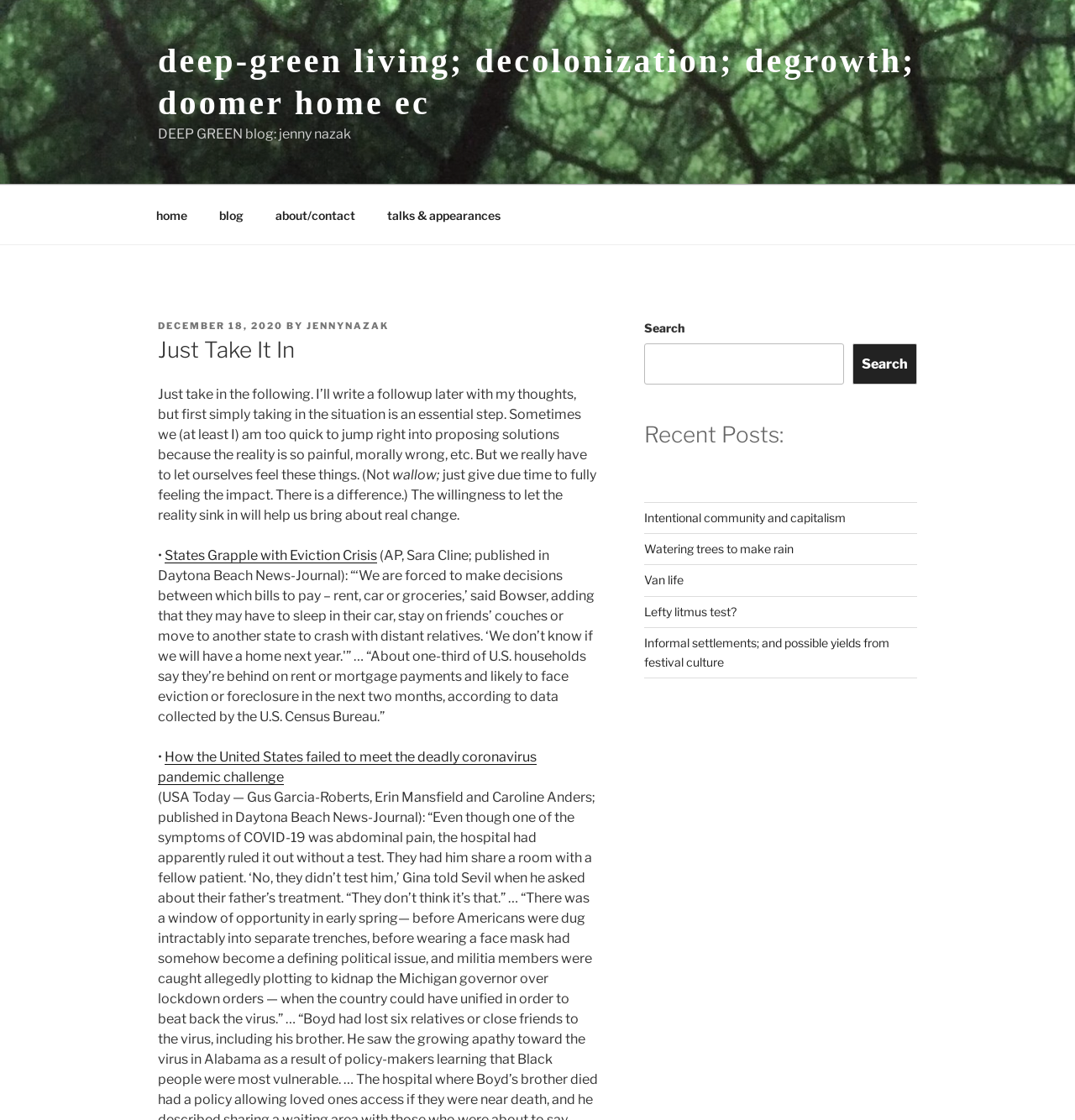Could you indicate the bounding box coordinates of the region to click in order to complete this instruction: "search for a topic".

[0.599, 0.307, 0.785, 0.343]